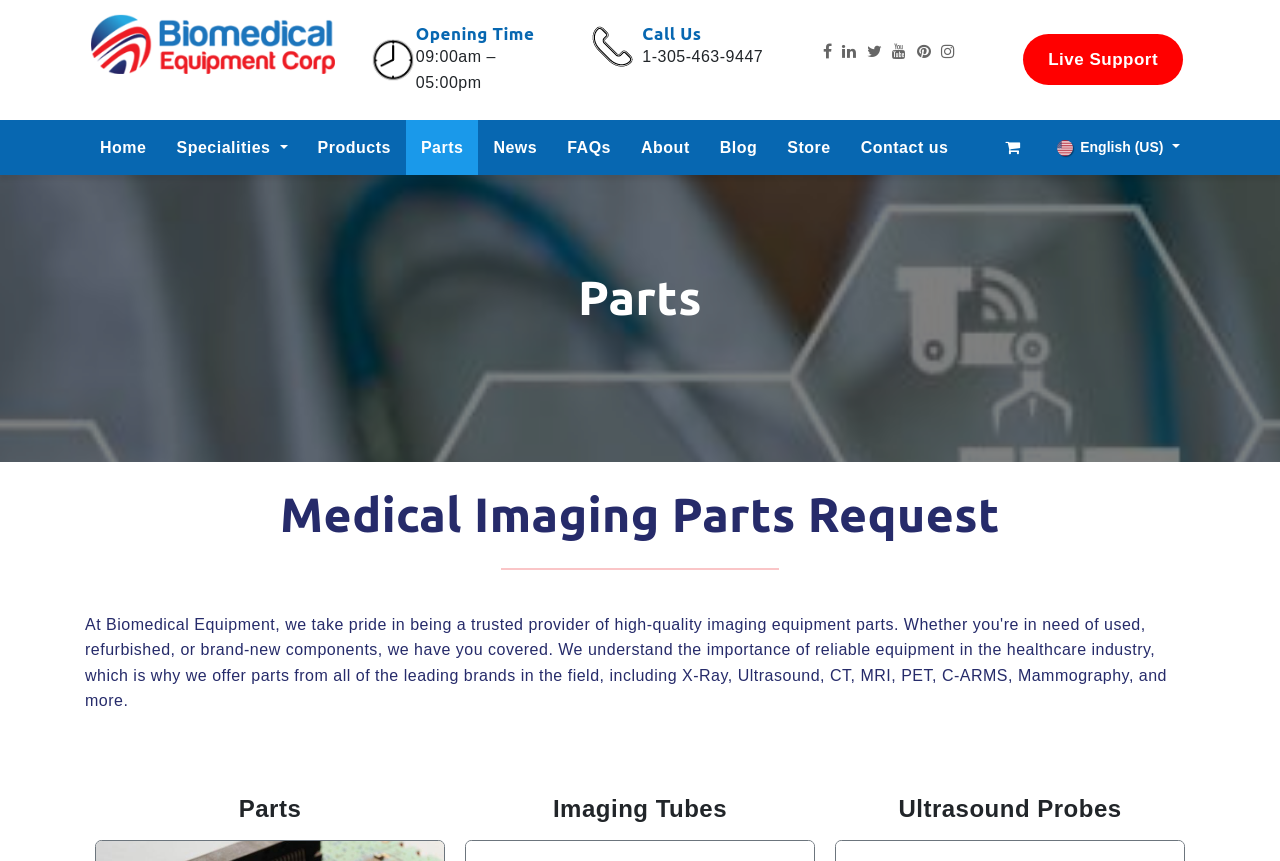Specify the bounding box coordinates of the area that needs to be clicked to achieve the following instruction: "Call the phone number".

[0.502, 0.056, 0.596, 0.076]